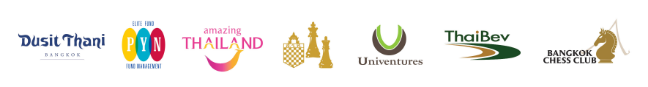Provide a thorough description of the image presented.

This image showcases the logos of various sponsors and partners for the 21st Bangkok Chess Club Open. Featured prominently on the left is the emblem of Dusit Thani, a luxury hotel in Bangkok known for its hospitality. Next, the playful and vibrant logo of PYN adds a splash of color, while the “amazing Thailand” logo emphasizes the country's rich culture and tourism appeal. The chess piece motif in the Universentures logo signifies support for the chess community, which is complemented by the ThaiBev logo, representing a leading beverage company in Thailand. Finally, the image concludes with the logo of the Bangkok Chess Club, highlighting its significant role in organizing the tournament and promoting chess in the region. This collaborative branding reflects the diverse backing that makes the chess event a remarkable success.